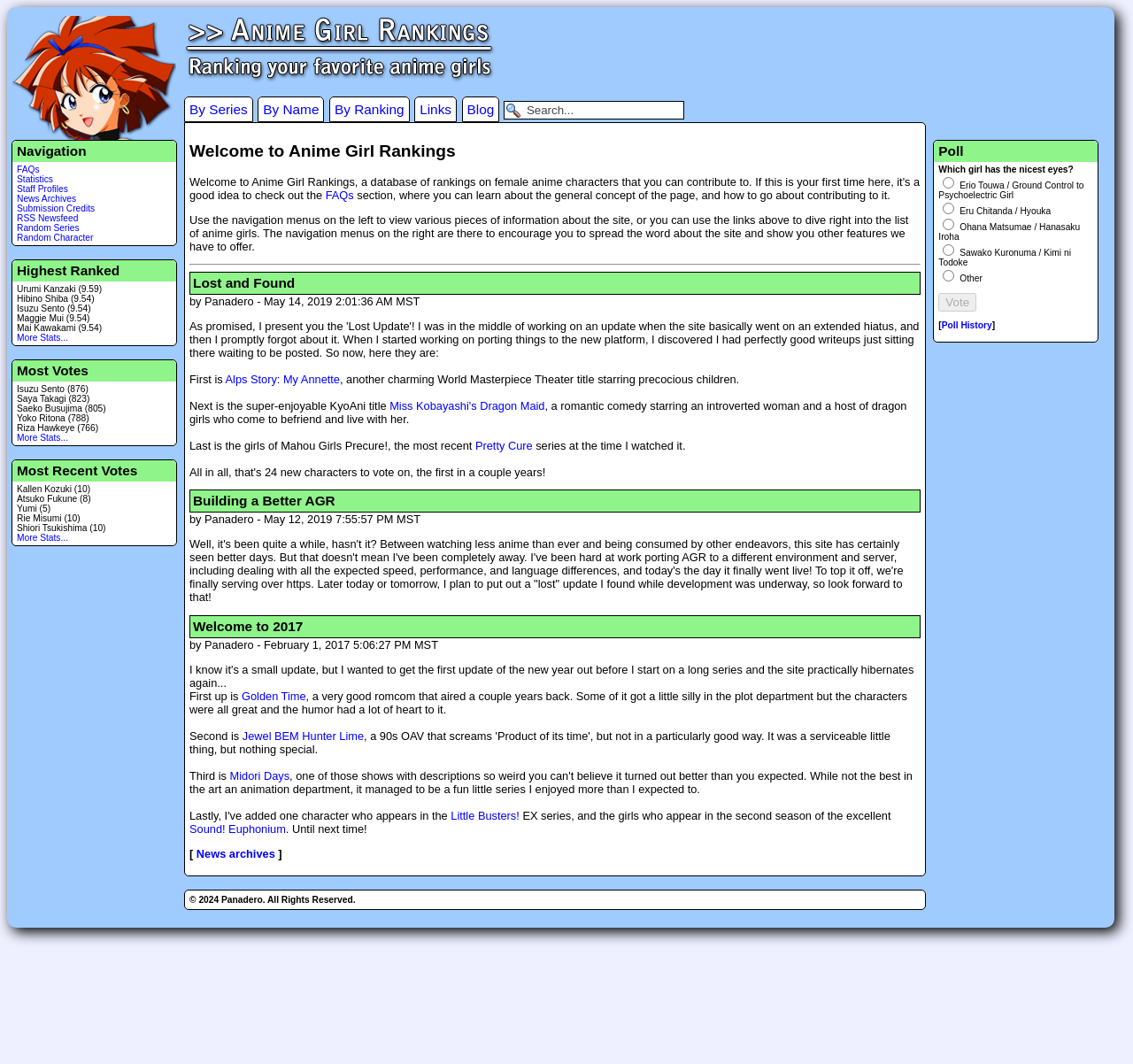Use a single word or phrase to respond to the question:
What is the purpose of the 'Navigation' section?

To navigate the site